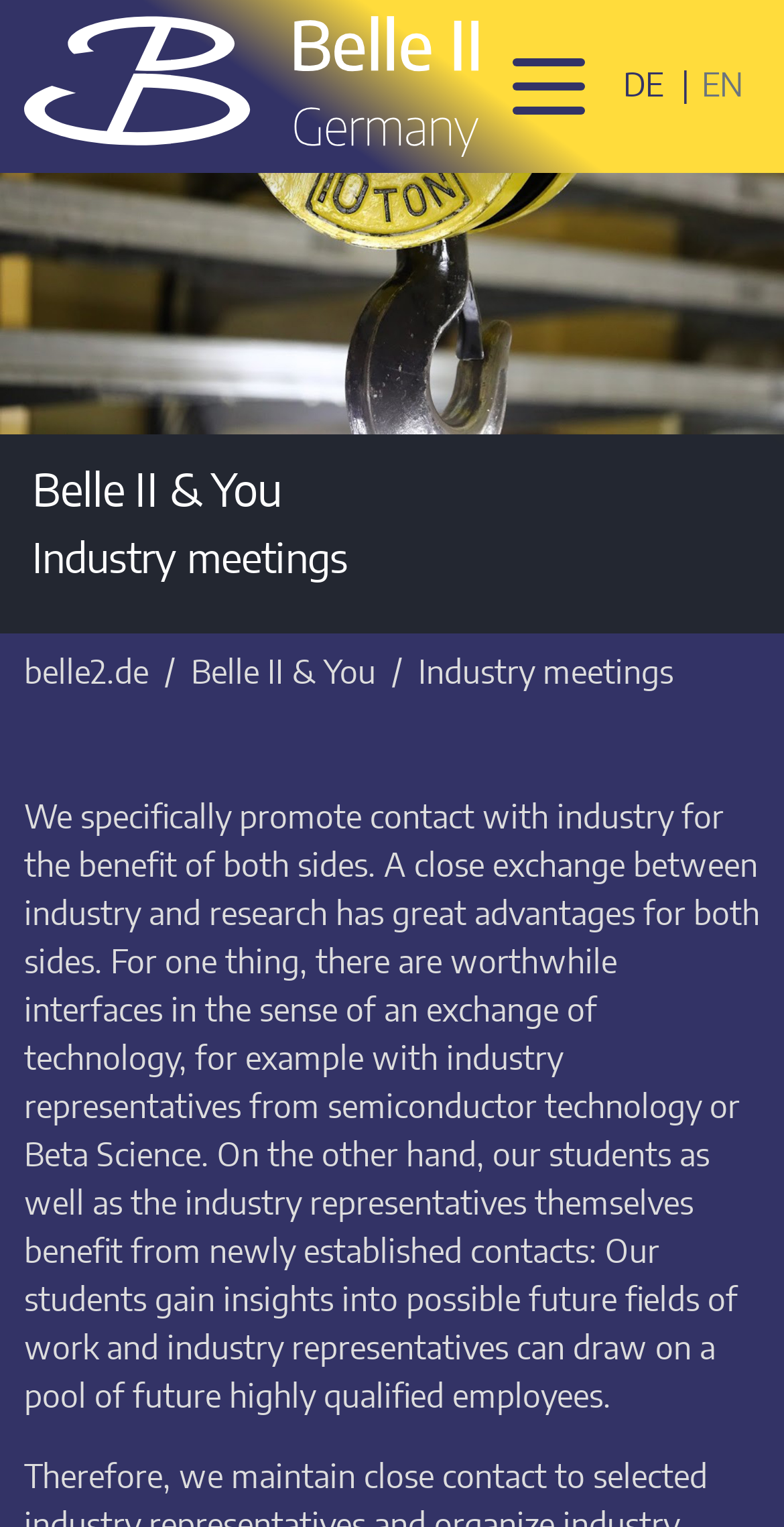Give a one-word or one-phrase response to the question:
What is the language of the webpage?

Multi-language